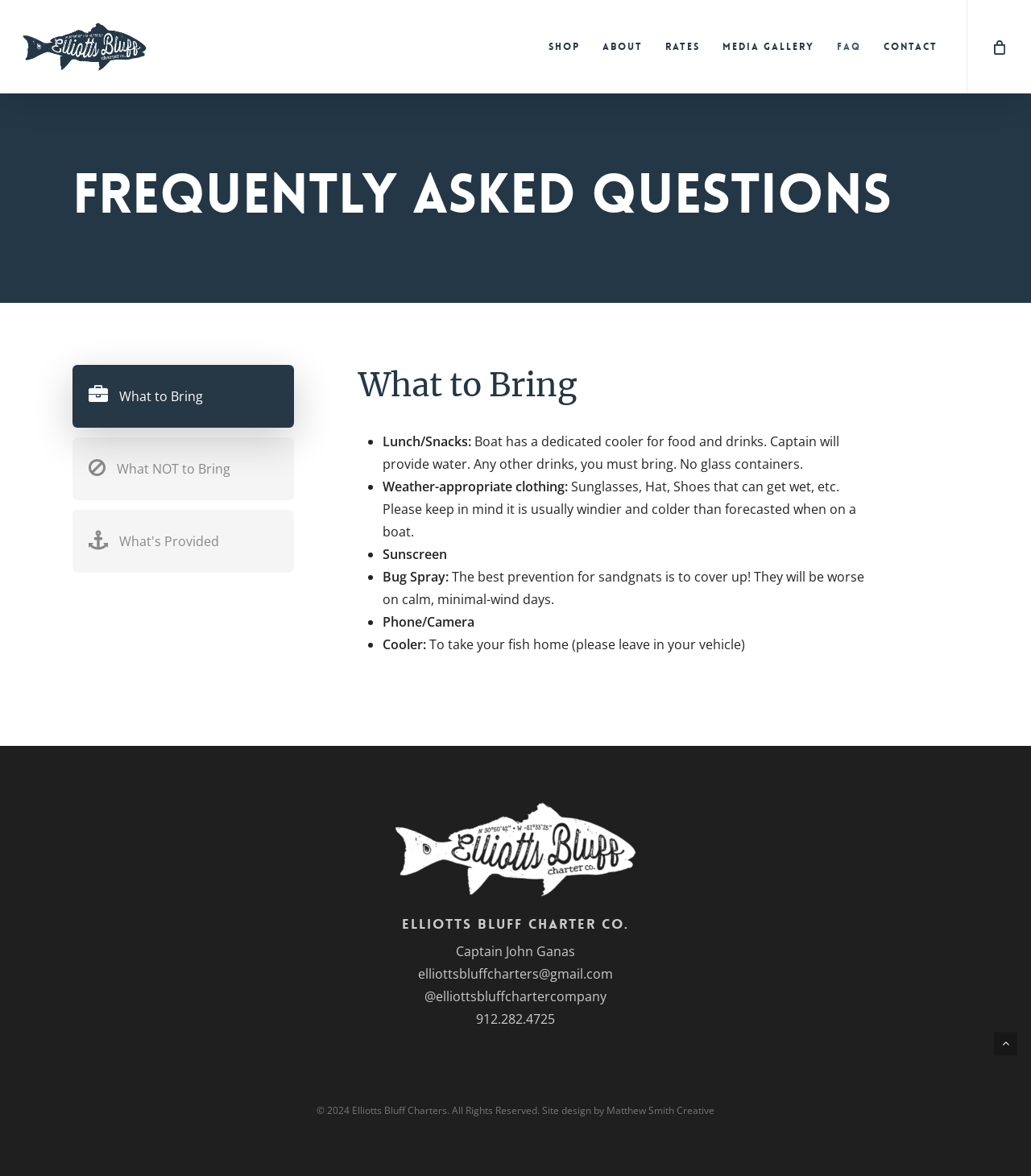Can you identify the bounding box coordinates of the clickable region needed to carry out this instruction: 'Go to the shop page'? The coordinates should be four float numbers within the range of 0 to 1, stated as [left, top, right, bottom].

[0.521, 0.034, 0.573, 0.045]